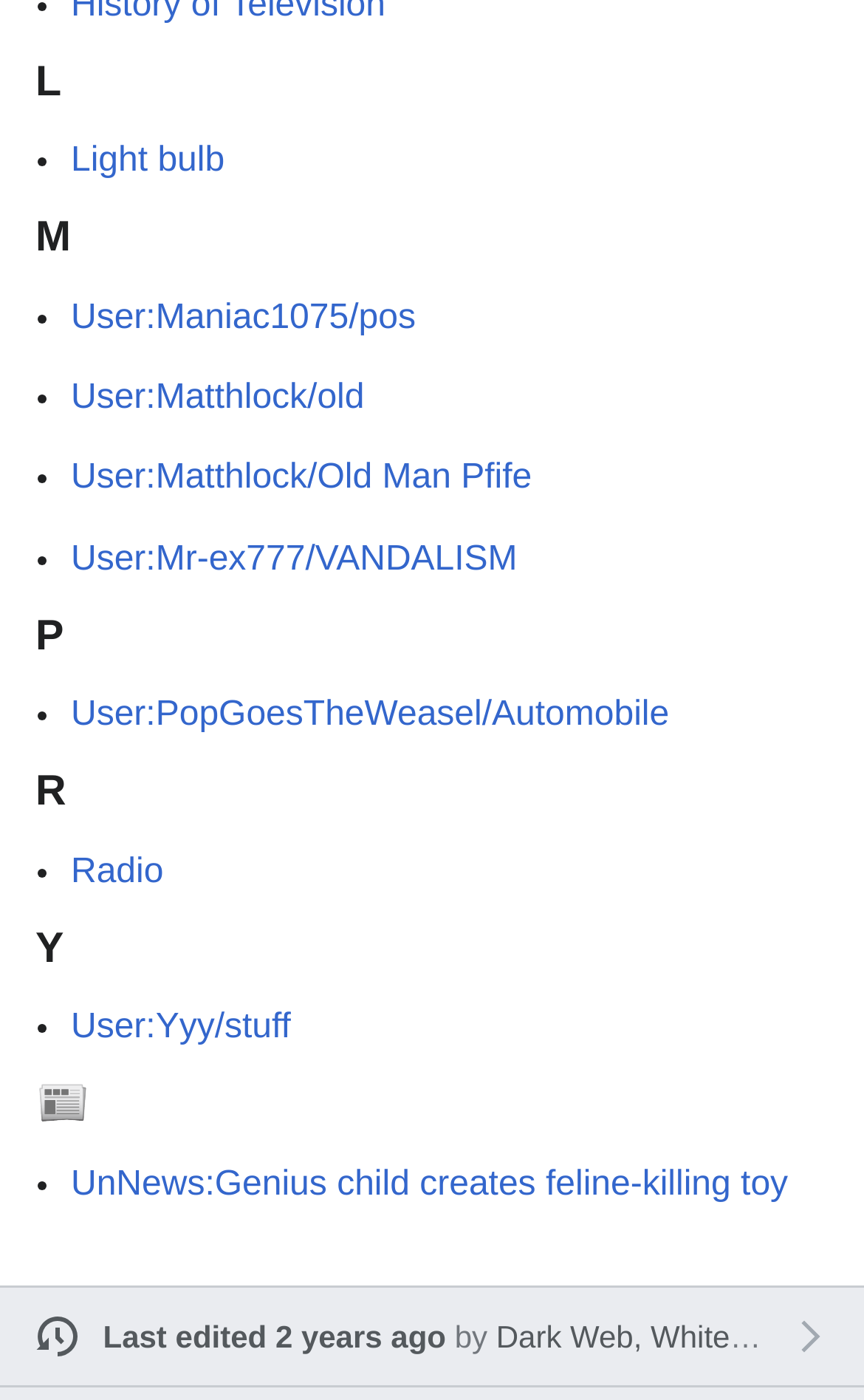Determine the bounding box coordinates of the section to be clicked to follow the instruction: "Click on Light bulb". The coordinates should be given as four float numbers between 0 and 1, formatted as [left, top, right, bottom].

[0.082, 0.101, 0.26, 0.128]